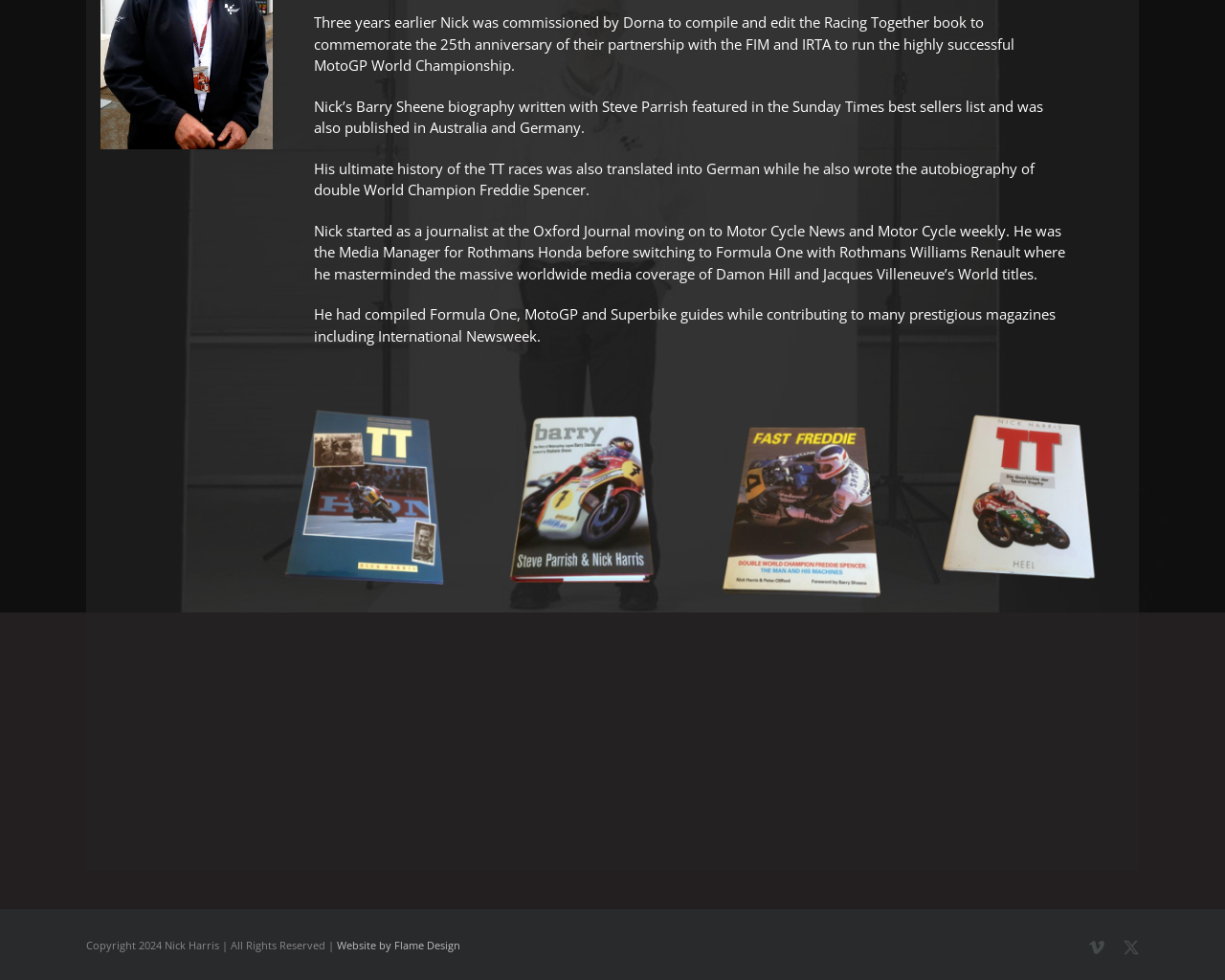Find the UI element described as: "Website by Flame Design" and predict its bounding box coordinates. Ensure the coordinates are four float numbers between 0 and 1, [left, top, right, bottom].

[0.275, 0.957, 0.376, 0.972]